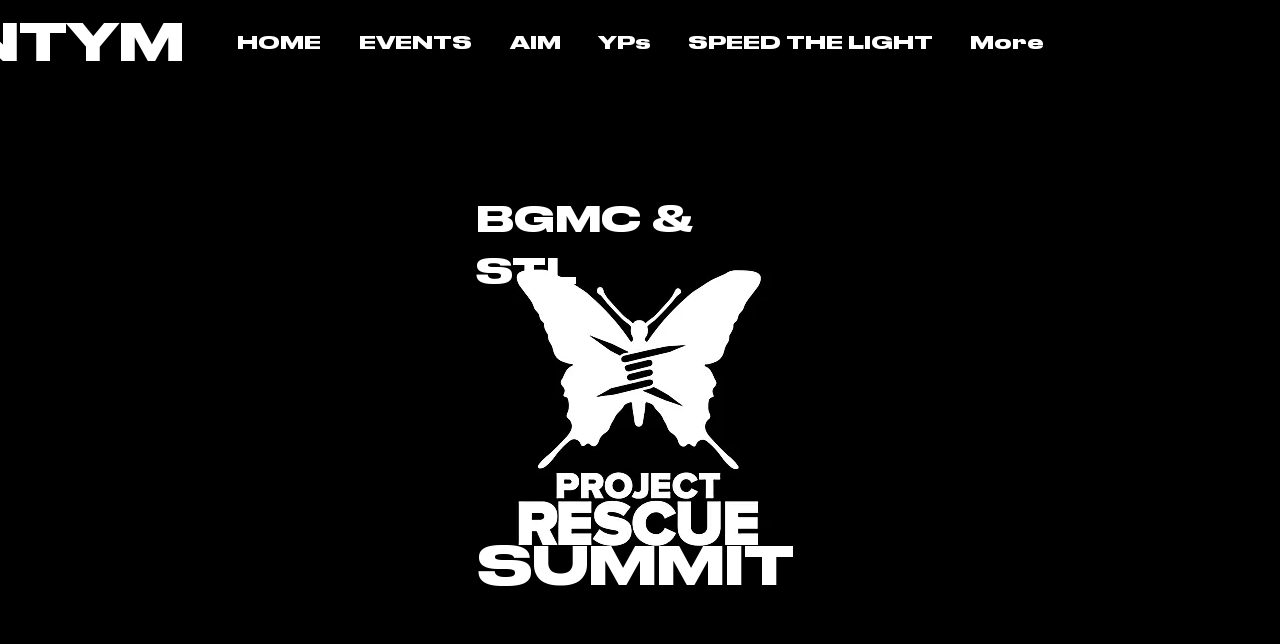Determine the bounding box for the UI element as described: "SPEED THE LIGHT". The coordinates should be represented as four float numbers between 0 and 1, formatted as [left, top, right, bottom].

[0.52, 0.039, 0.741, 0.093]